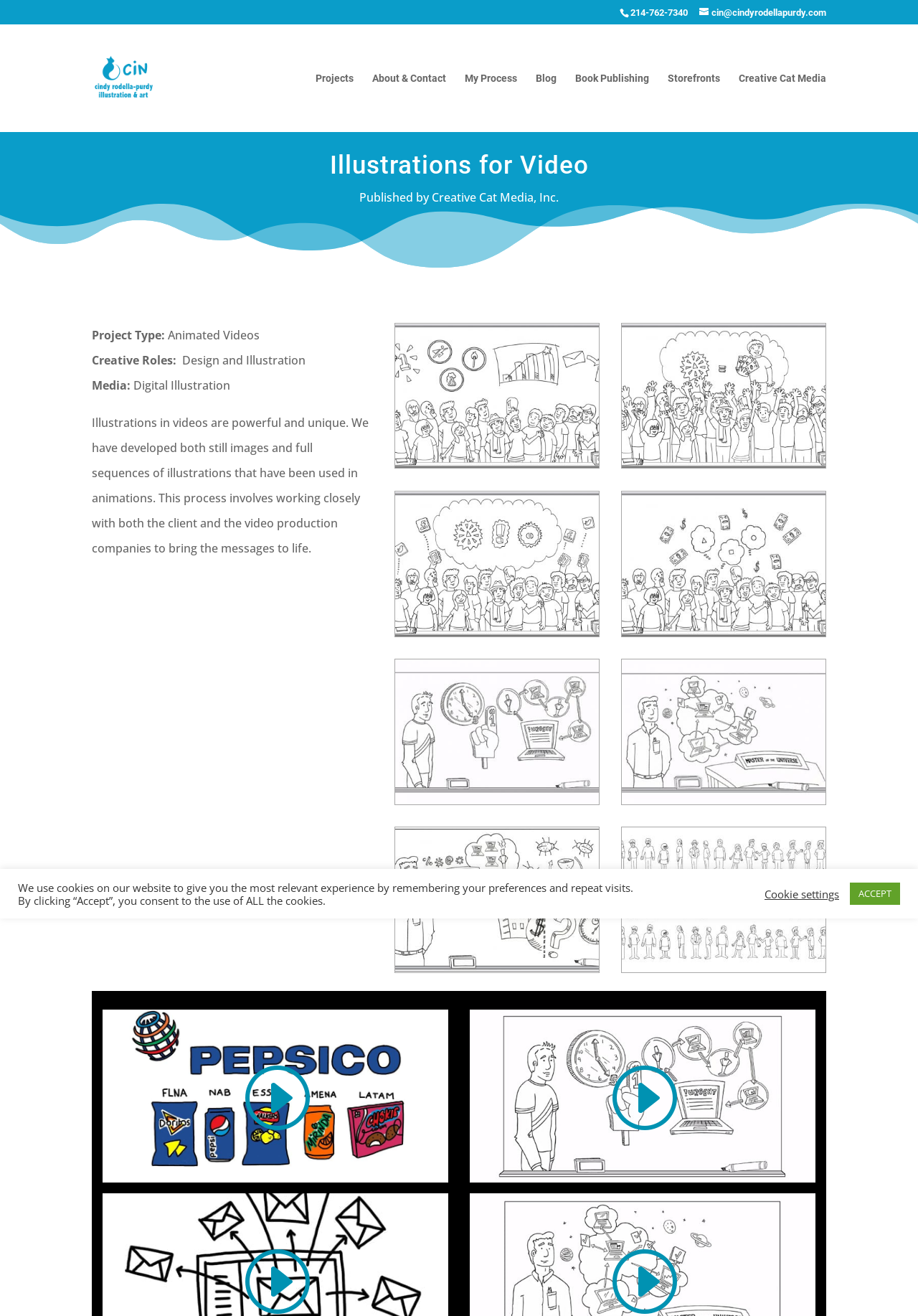Given the element description alt="Cindy Rodella Purdy", identify the bounding box coordinates for the UI element on the webpage screenshot. The format should be (top-left x, top-left y, bottom-right x, bottom-right y), with values between 0 and 1.

[0.103, 0.053, 0.22, 0.064]